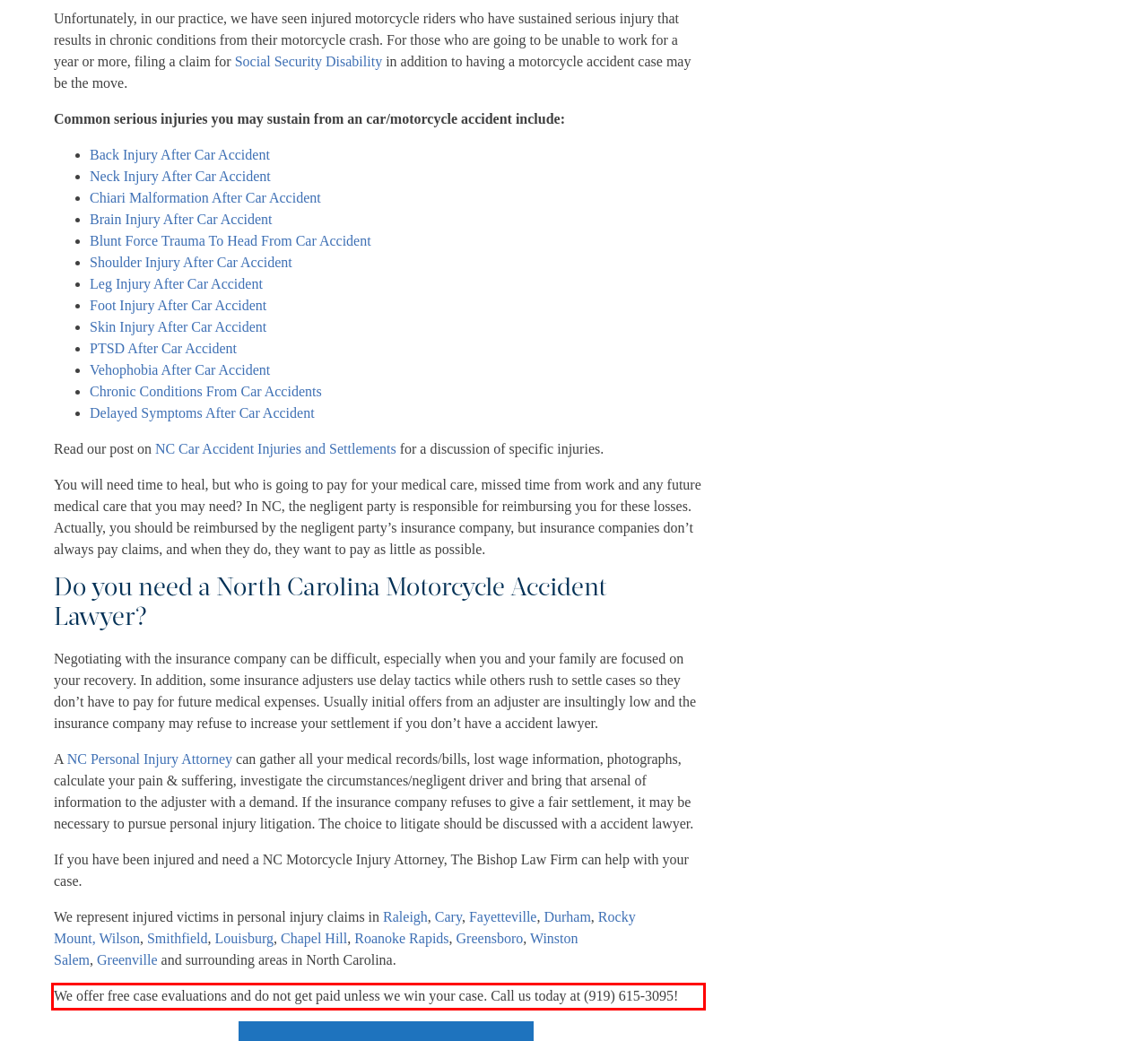Examine the webpage screenshot and use OCR to obtain the text inside the red bounding box.

We offer free case evaluations and do not get paid unless we win your case. Call us today at (919) 615-3095!